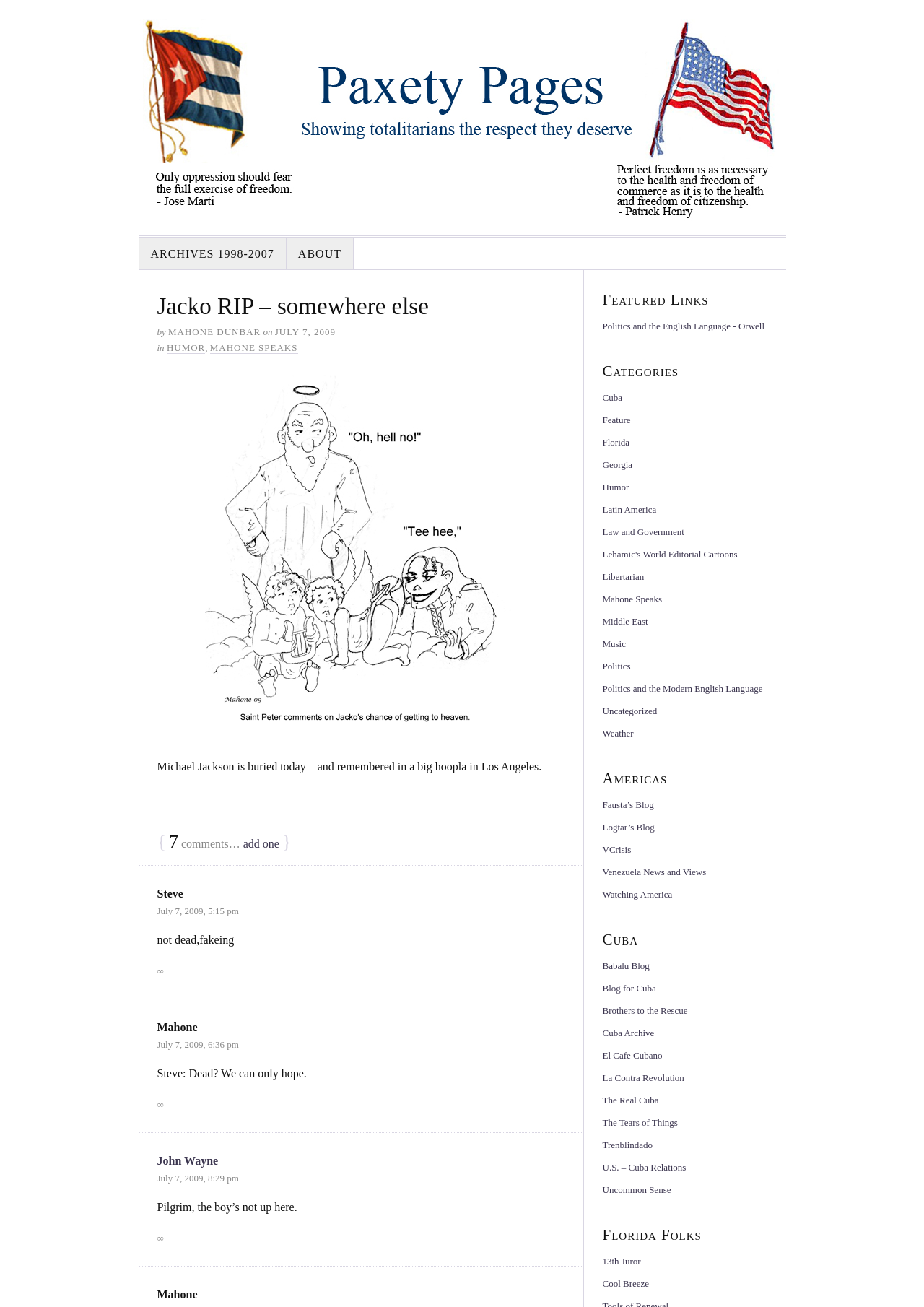Please identify the bounding box coordinates of the area that needs to be clicked to fulfill the following instruction: "Visit the 'Fausta’s Blog' website."

[0.652, 0.612, 0.708, 0.62]